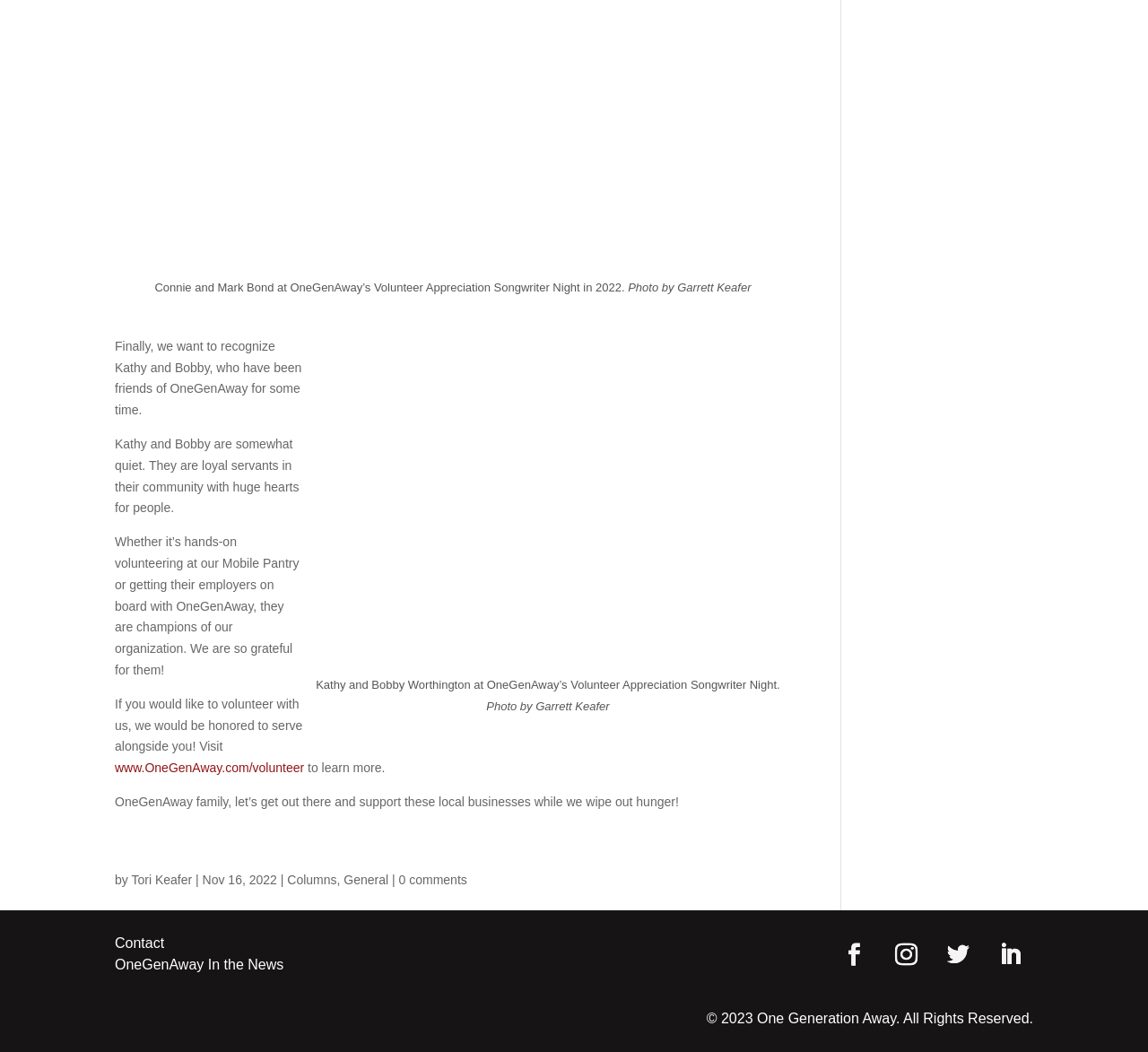Determine the bounding box coordinates of the UI element described by: "0 comments".

[0.347, 0.83, 0.407, 0.843]